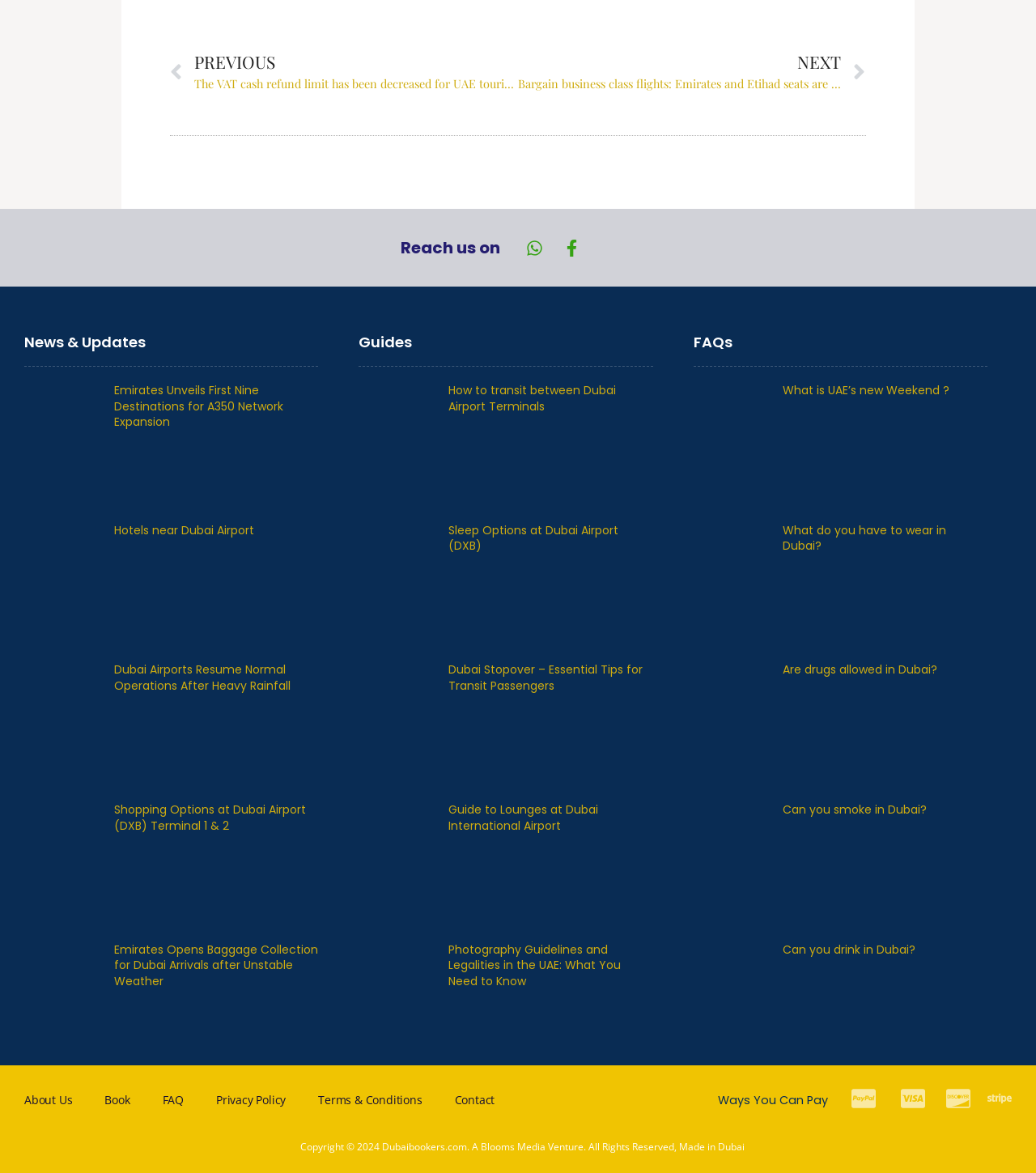Answer this question using a single word or a brief phrase:
What is the last FAQ question?

Can you drink in Dubai?